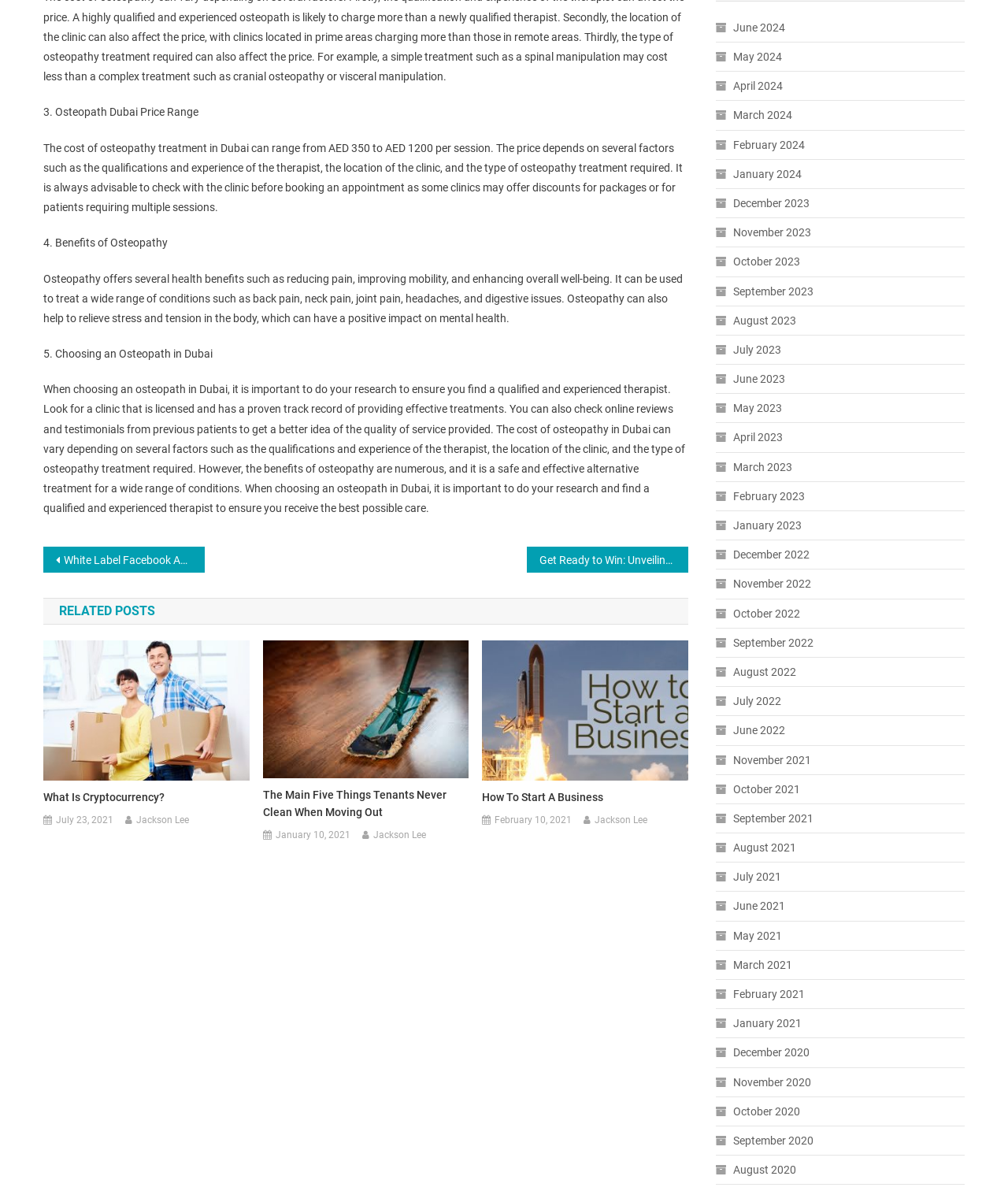Please mark the clickable region by giving the bounding box coordinates needed to complete this instruction: "Explore 'How To Start A Business'".

[0.478, 0.662, 0.683, 0.677]